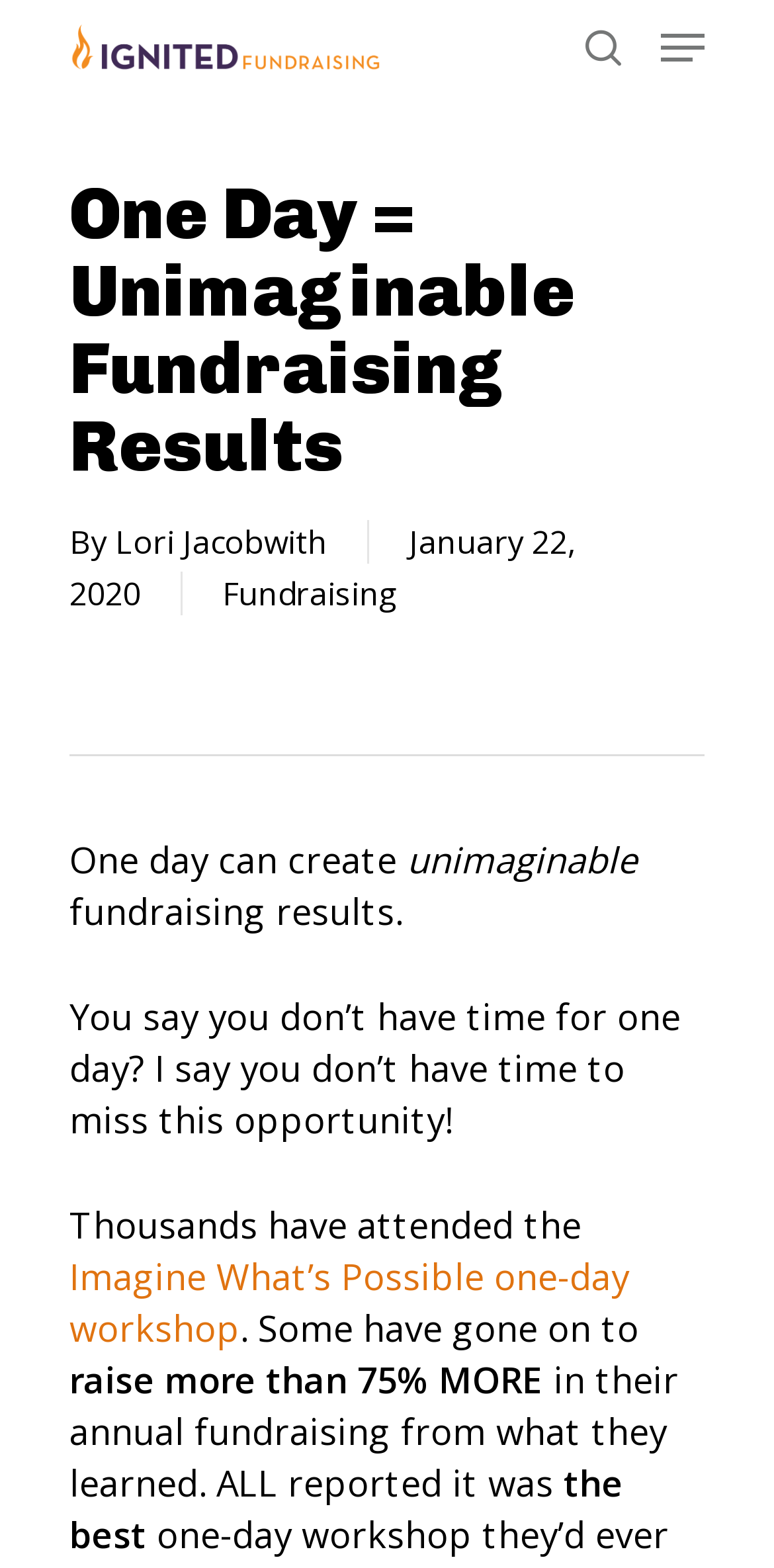What is the name of the one-day workshop?
Give a one-word or short-phrase answer derived from the screenshot.

Imagine What’s Possible